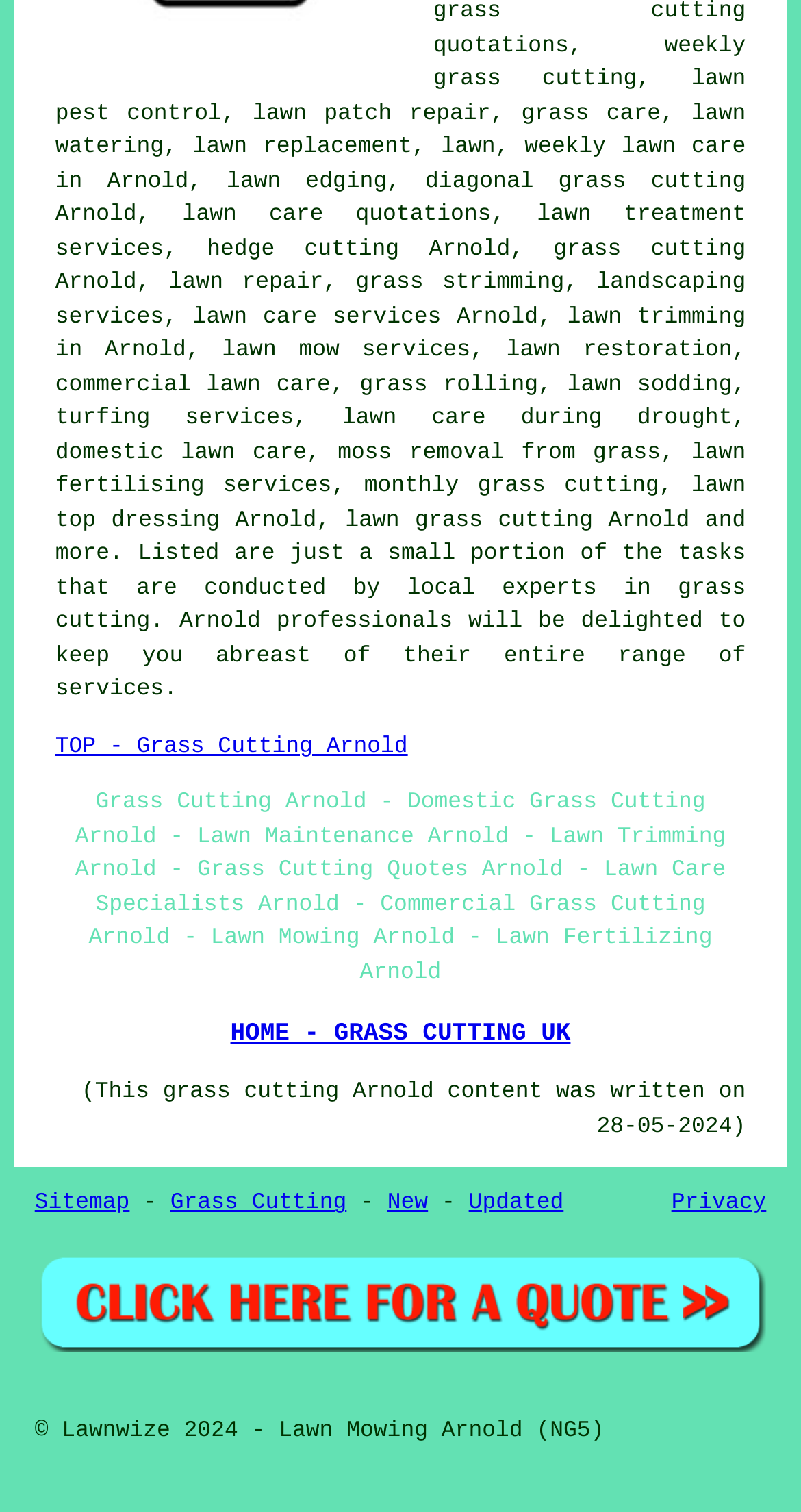Please find and report the bounding box coordinates of the element to click in order to perform the following action: "get quotes for grass cutting Arnold". The coordinates should be expressed as four float numbers between 0 and 1, in the format [left, top, right, bottom].

[0.043, 0.88, 0.957, 0.899]